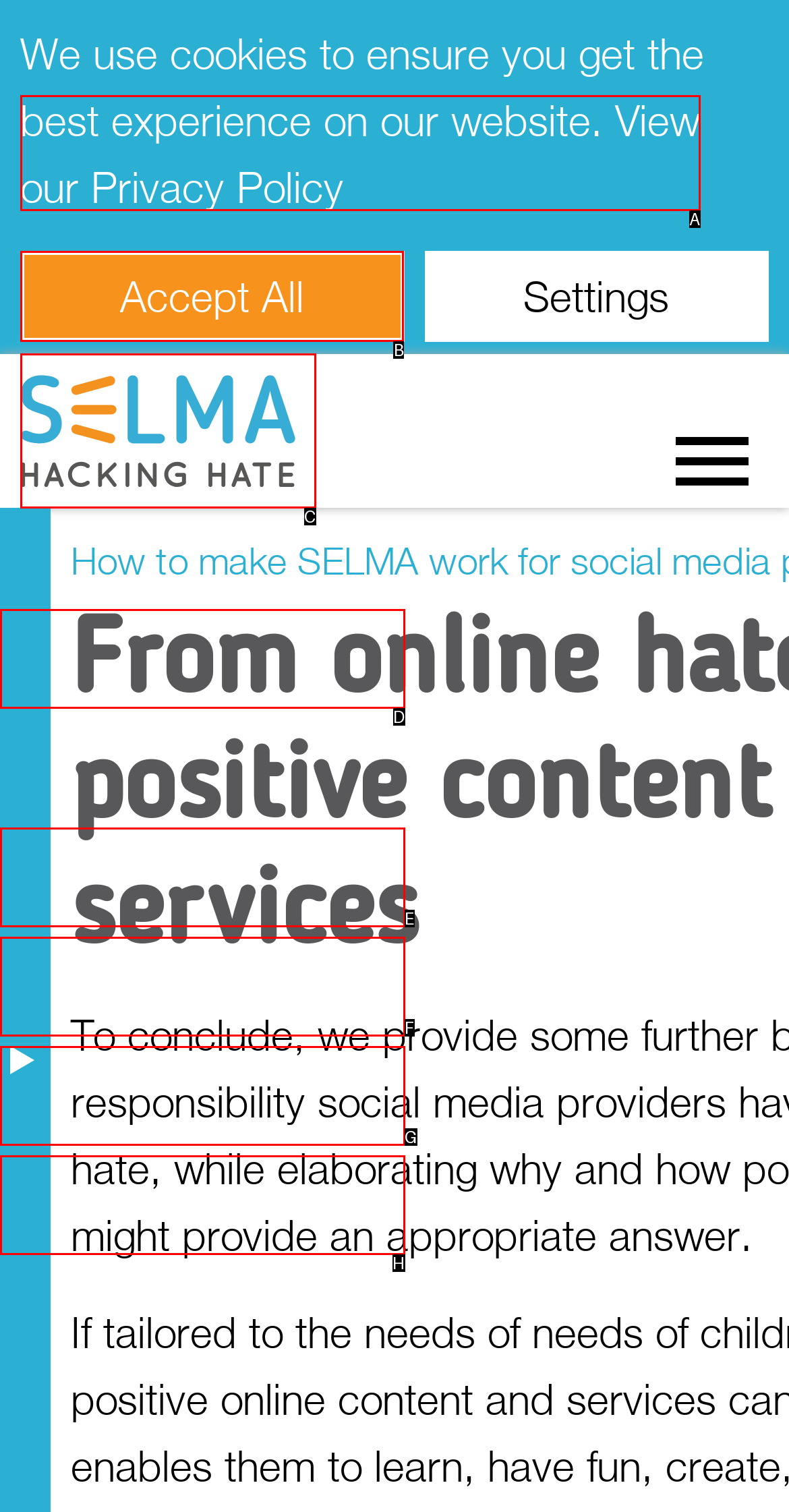Which HTML element should be clicked to perform the following task: Click the SELMA - Hacking Hate link
Reply with the letter of the appropriate option.

C